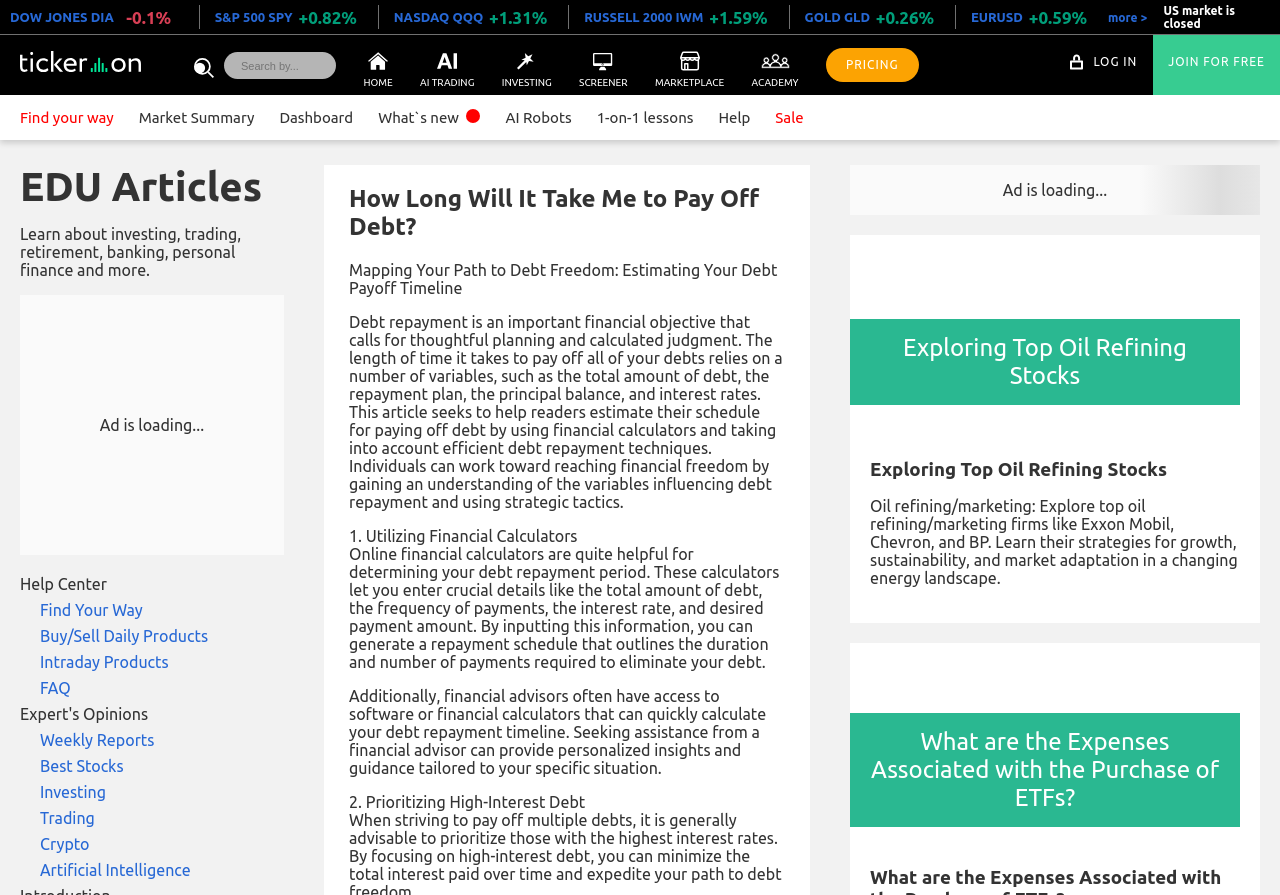Given the element description "S&P 500 SPY", identify the bounding box of the corresponding UI element.

[0.168, 0.011, 0.229, 0.027]